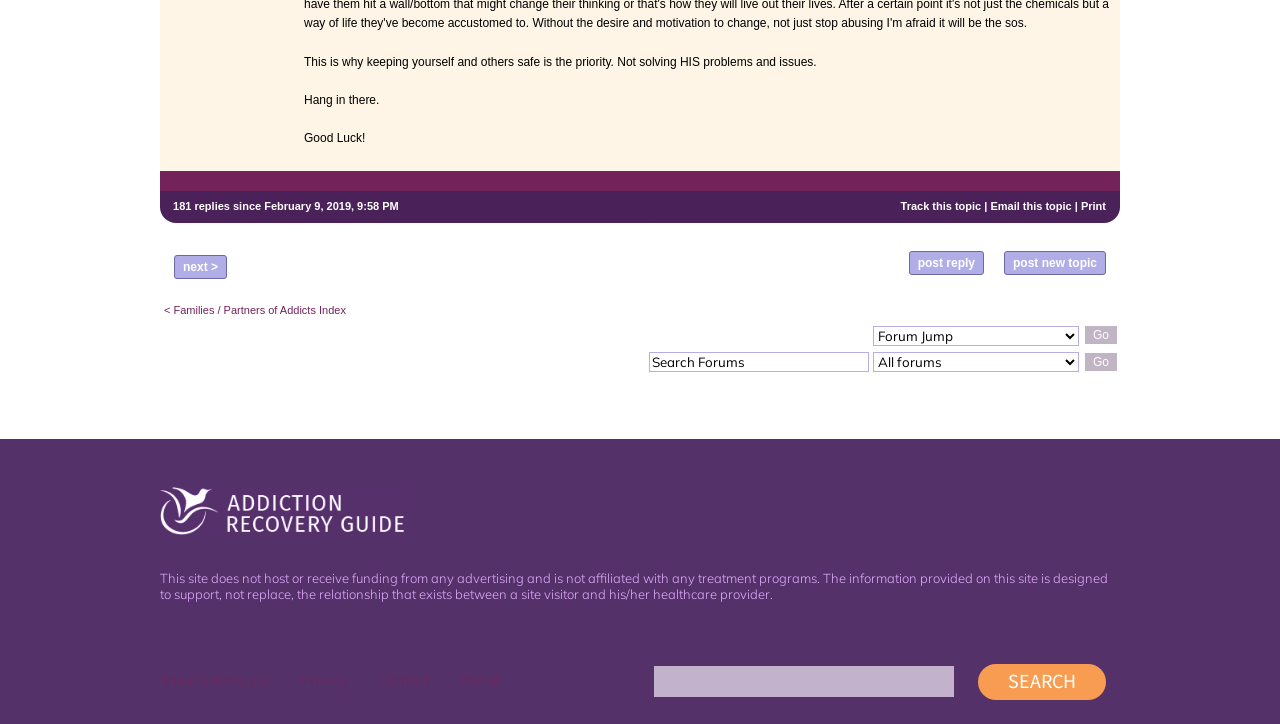Specify the bounding box coordinates of the area to click in order to follow the given instruction: "Post a reply."

[0.71, 0.346, 0.769, 0.379]